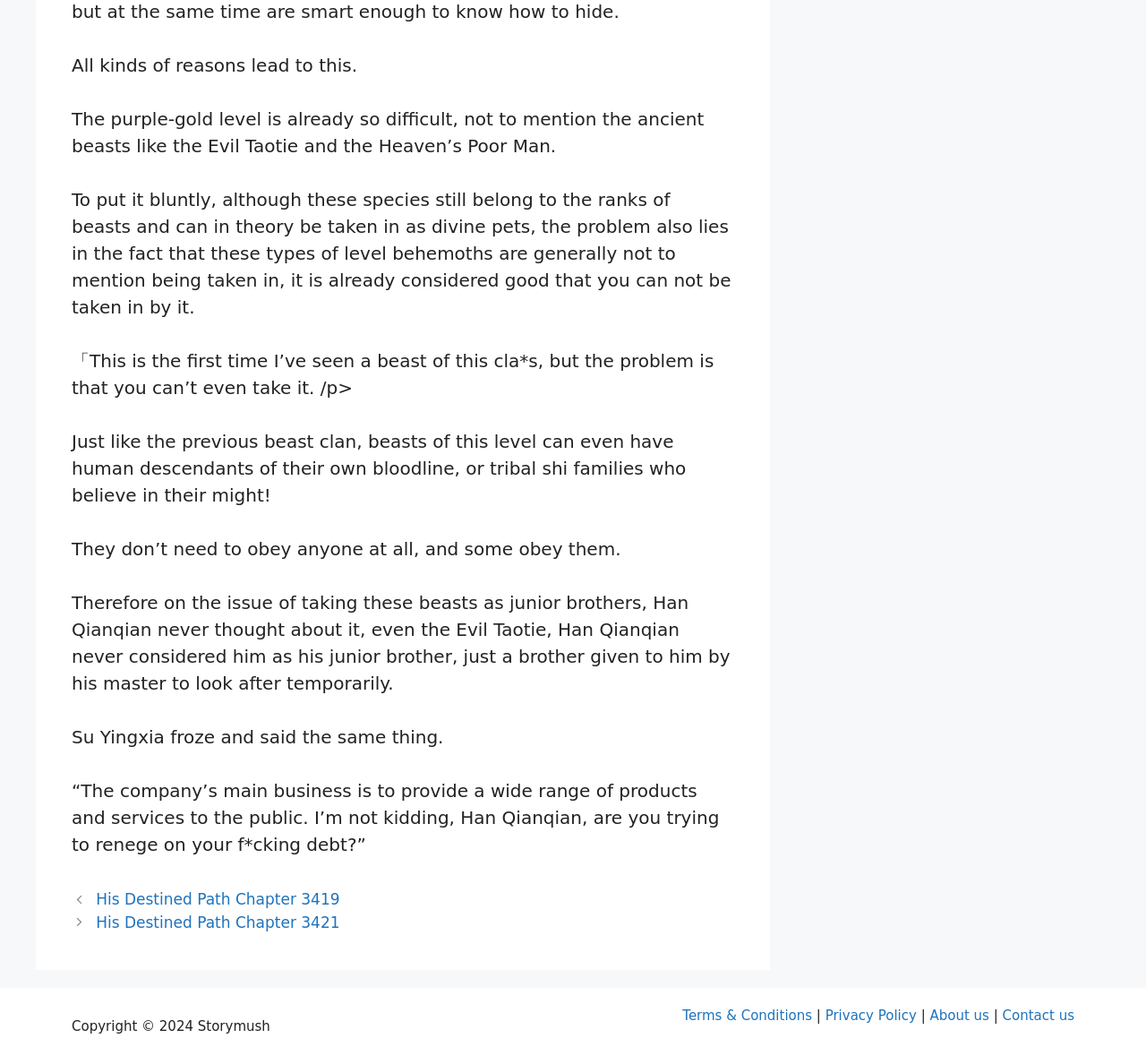Extract the bounding box for the UI element that matches this description: "Privacy Policy".

[0.72, 0.947, 0.8, 0.962]